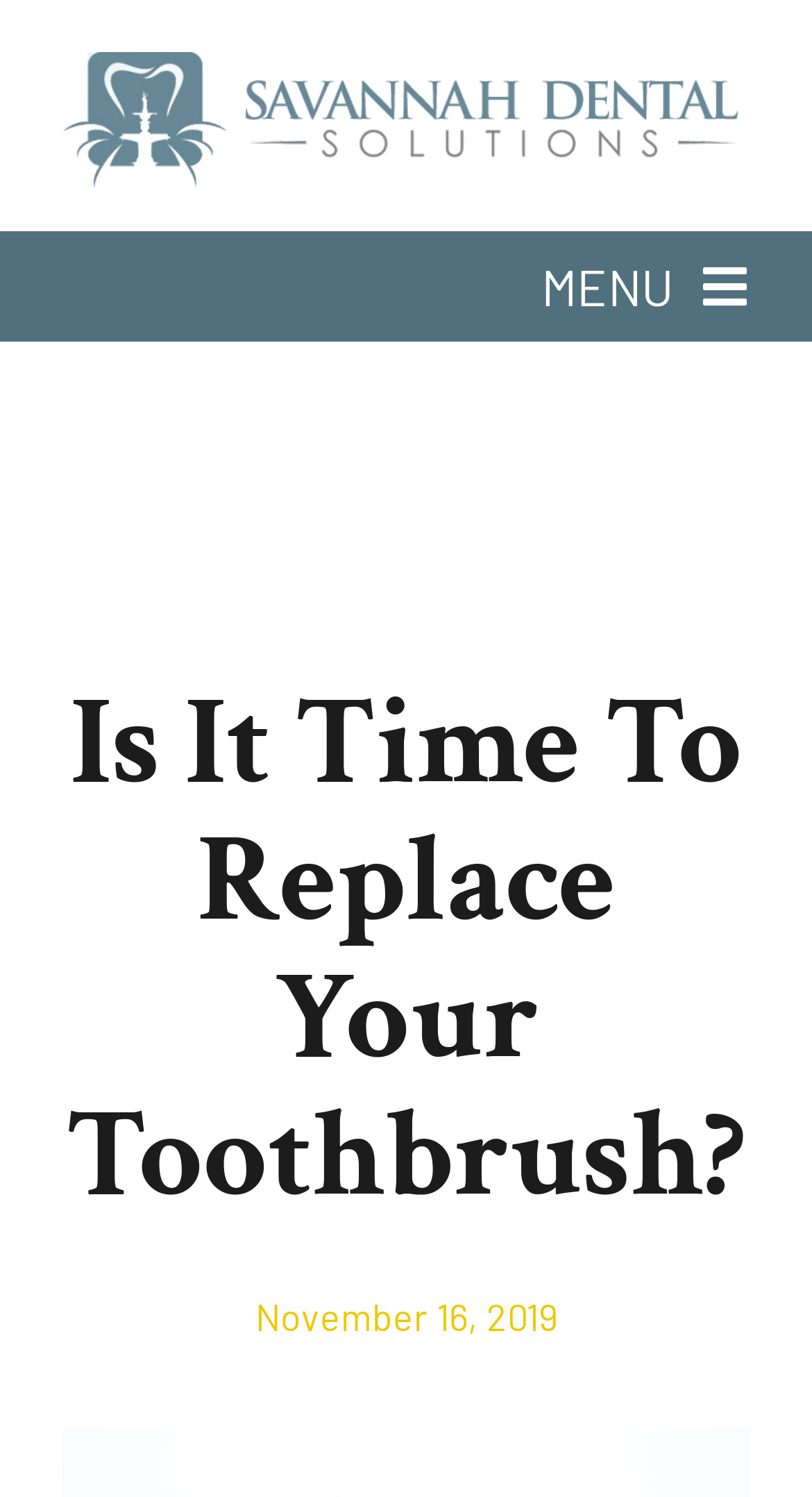Determine the bounding box coordinates of the element that should be clicked to execute the following command: "Read the blog".

[0.0, 0.504, 1.0, 0.594]